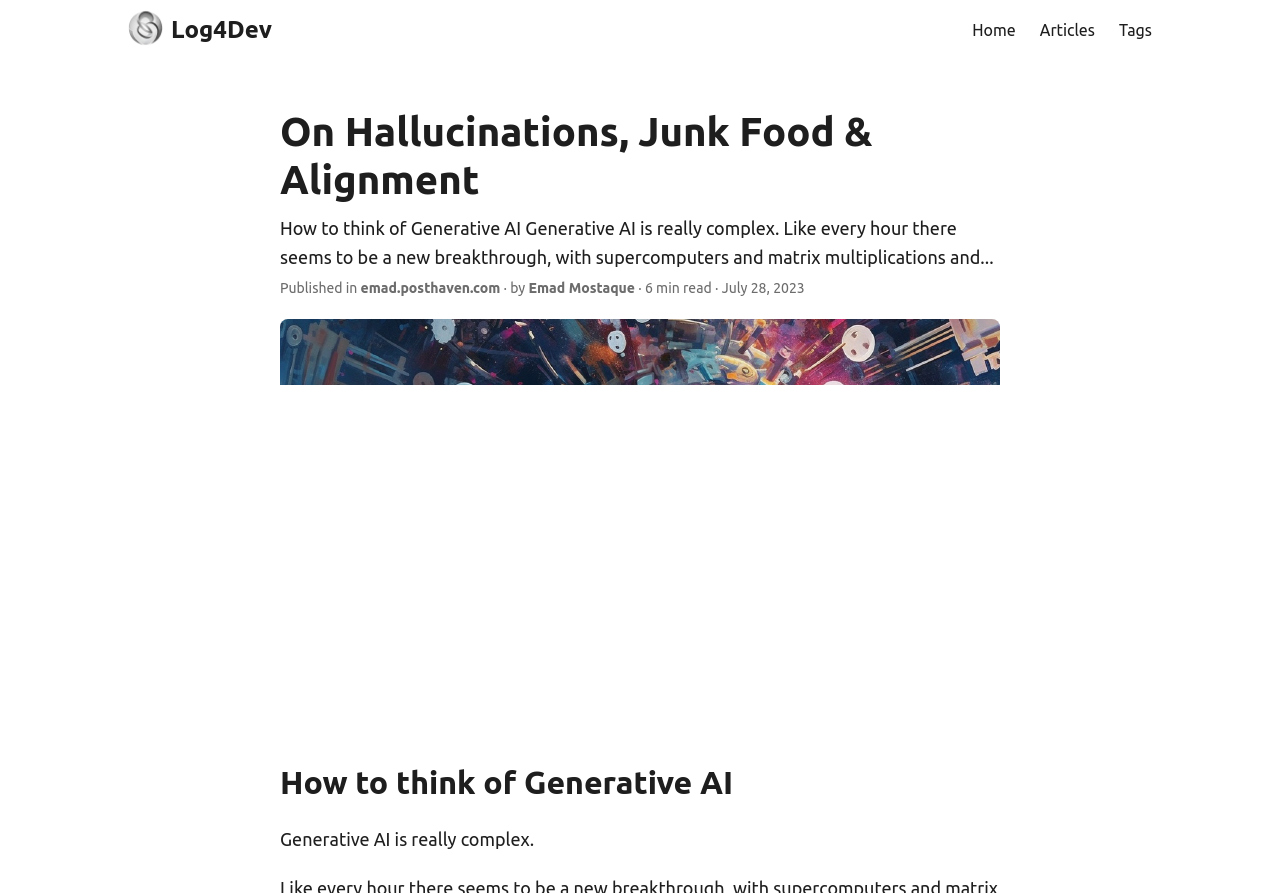What is the name of the website?
Using the image, answer in one word or phrase.

Log4Dev